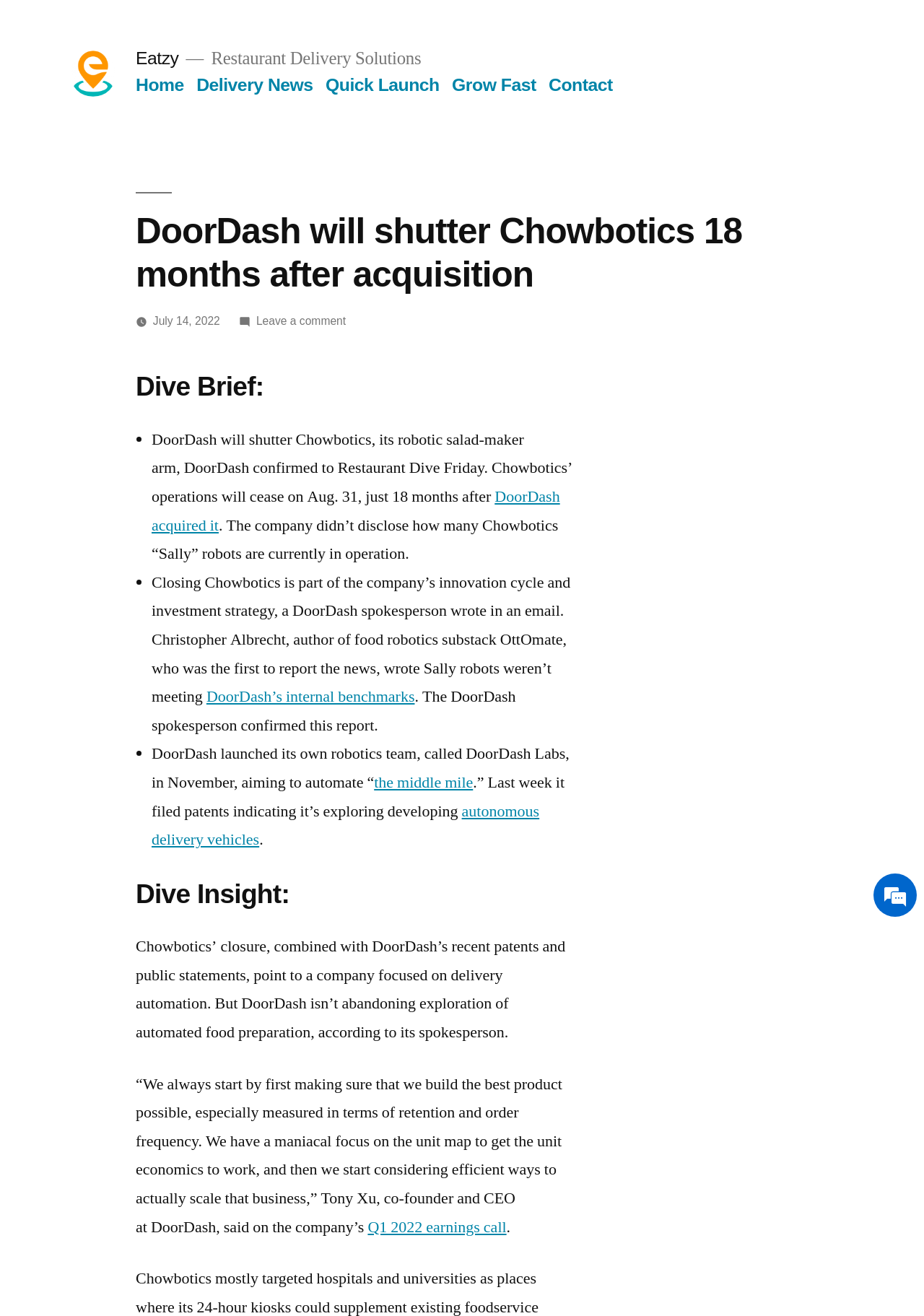Please determine the bounding box coordinates of the section I need to click to accomplish this instruction: "Leave a comment on the article".

[0.277, 0.239, 0.374, 0.249]